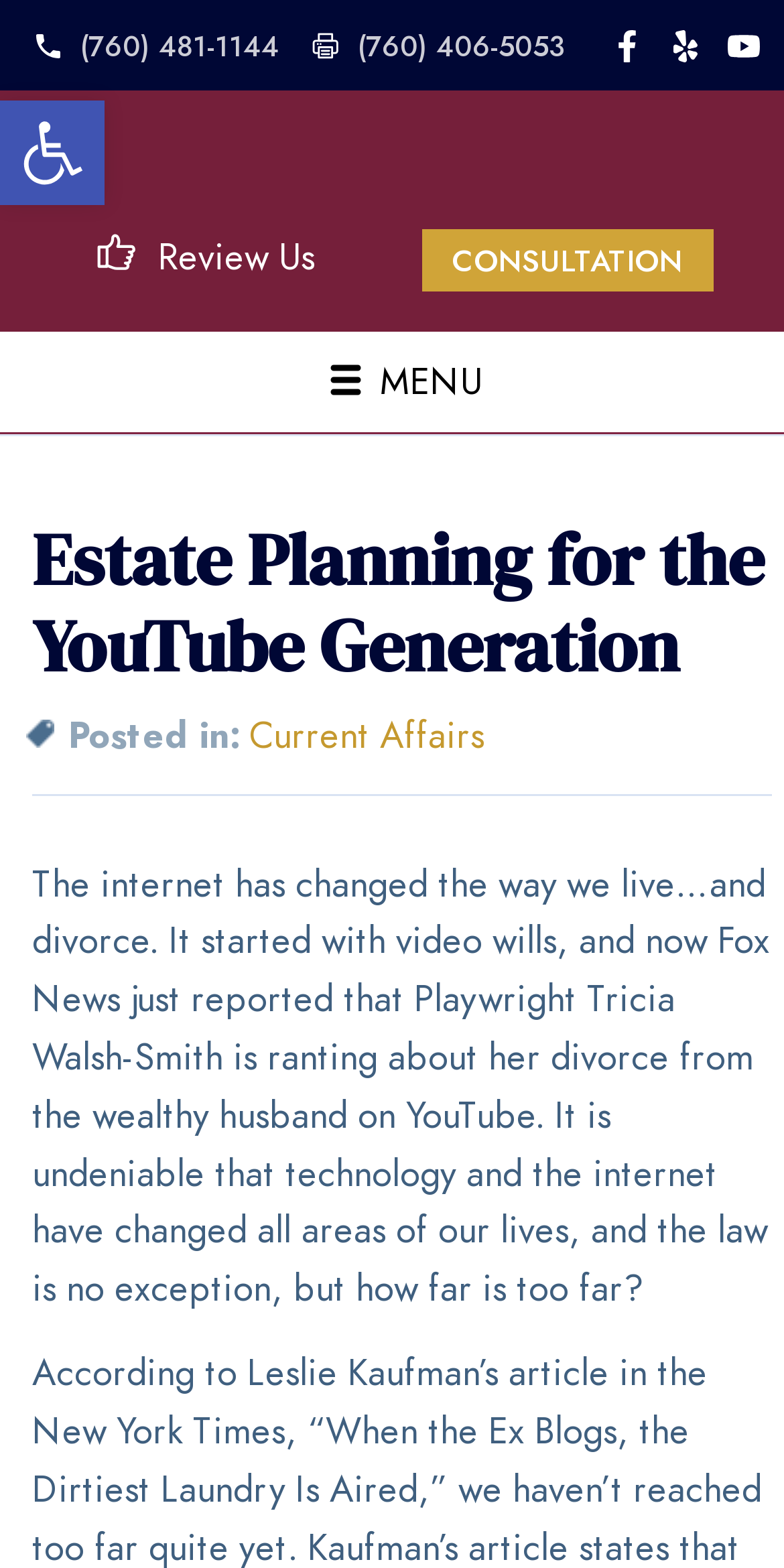From the element description: "Review Us", extract the bounding box coordinates of the UI element. The coordinates should be expressed as four float numbers between 0 and 1, in the order [left, top, right, bottom].

[0.117, 0.147, 0.414, 0.179]